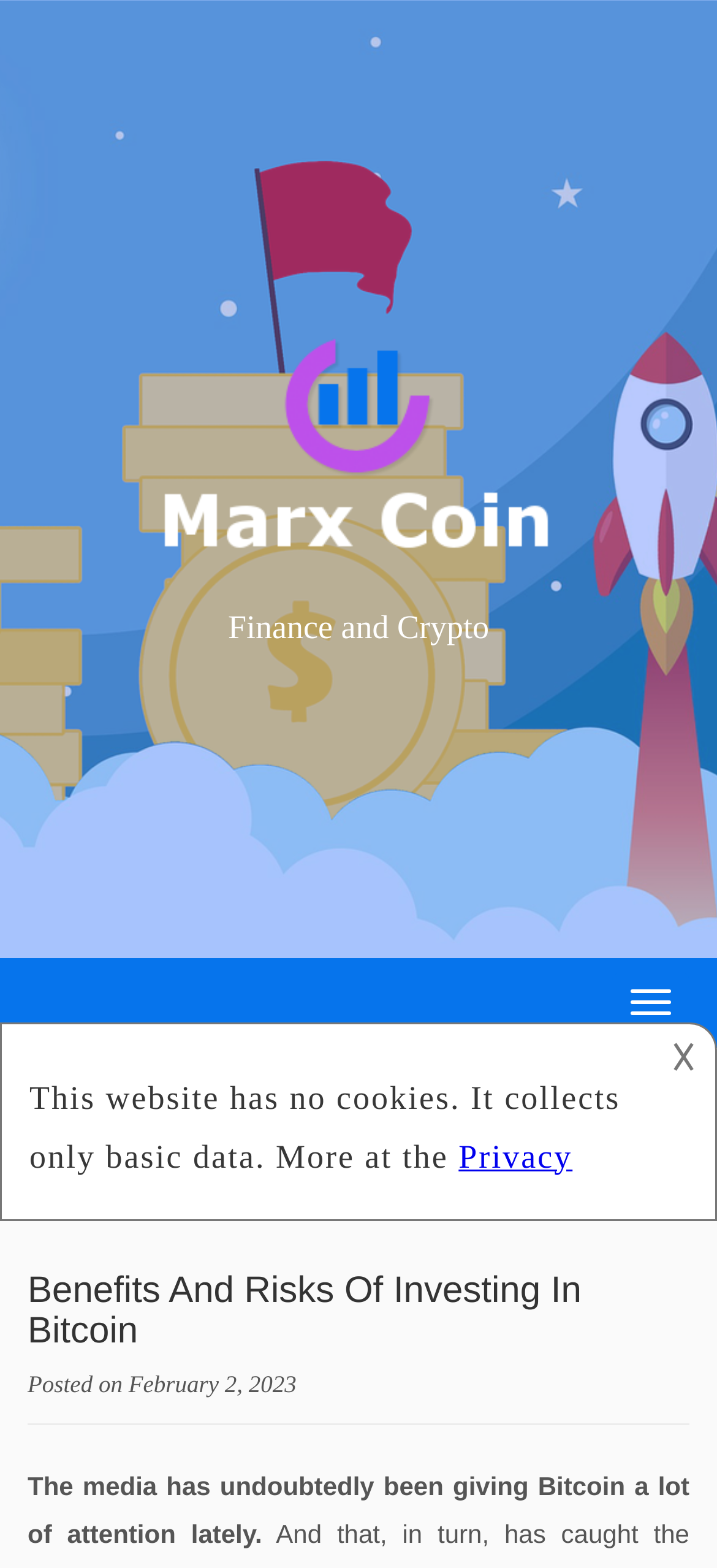Please reply with a single word or brief phrase to the question: 
What is the category of the webpage?

Finance and Crypto